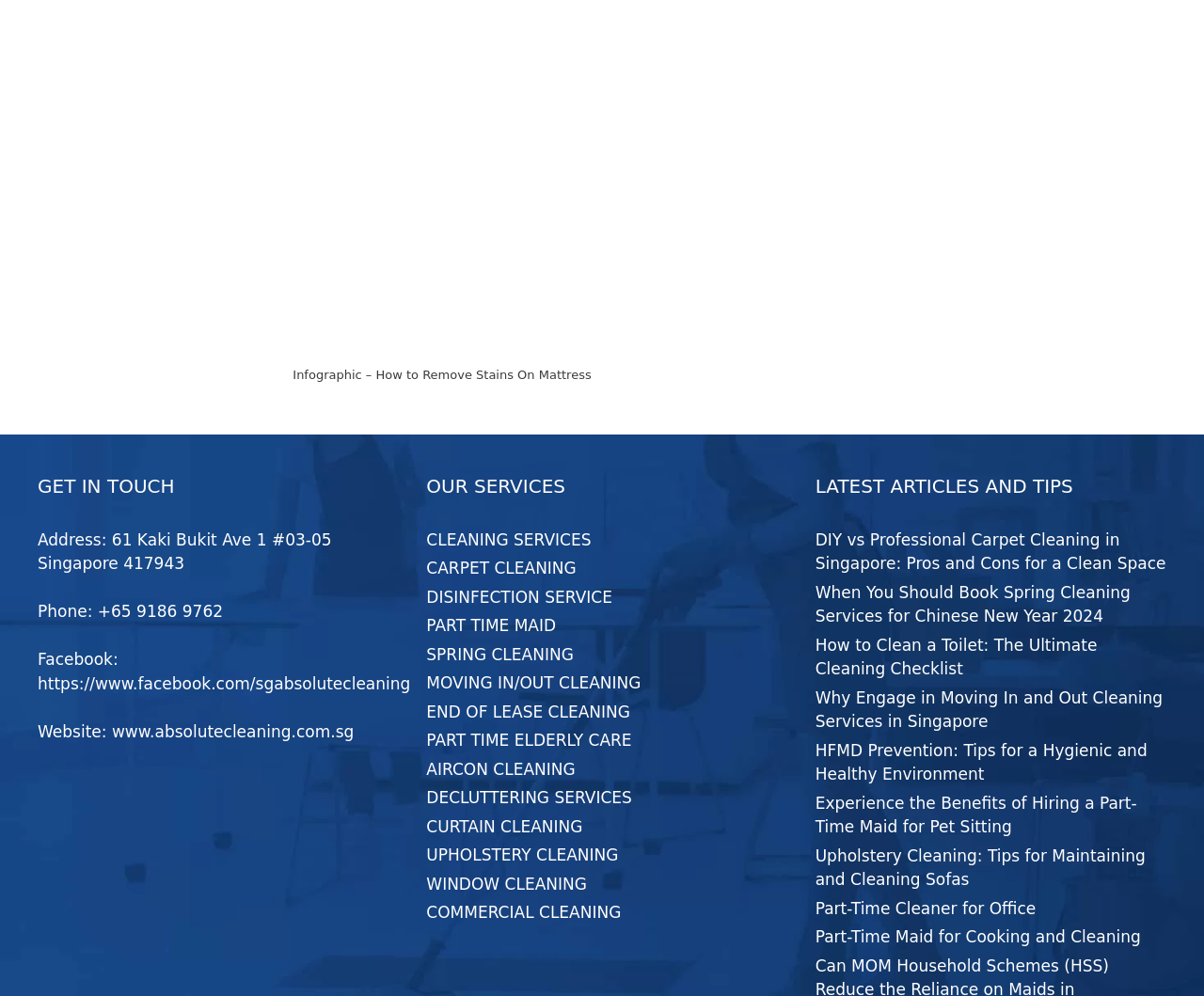Identify the bounding box for the described UI element. Provide the coordinates in (top-left x, top-left y, bottom-right x, bottom-right y) format with values ranging from 0 to 1: COMMERCIAL CLEANING

[0.354, 0.907, 0.516, 0.926]